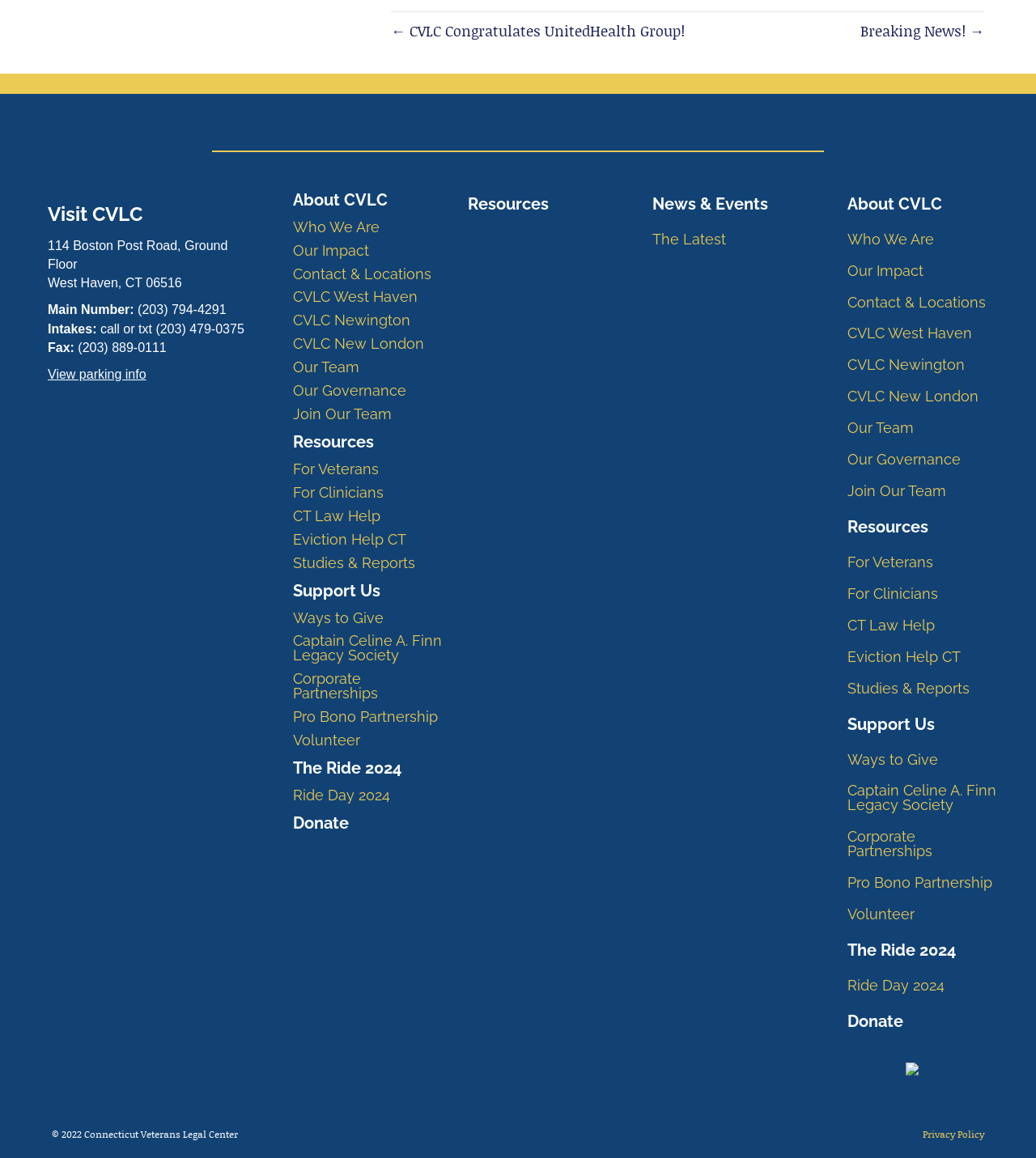Locate the bounding box coordinates of the clickable region to complete the following instruction: "Click on the 'Laptop Warping? Do this before it’s too late!' link."

None